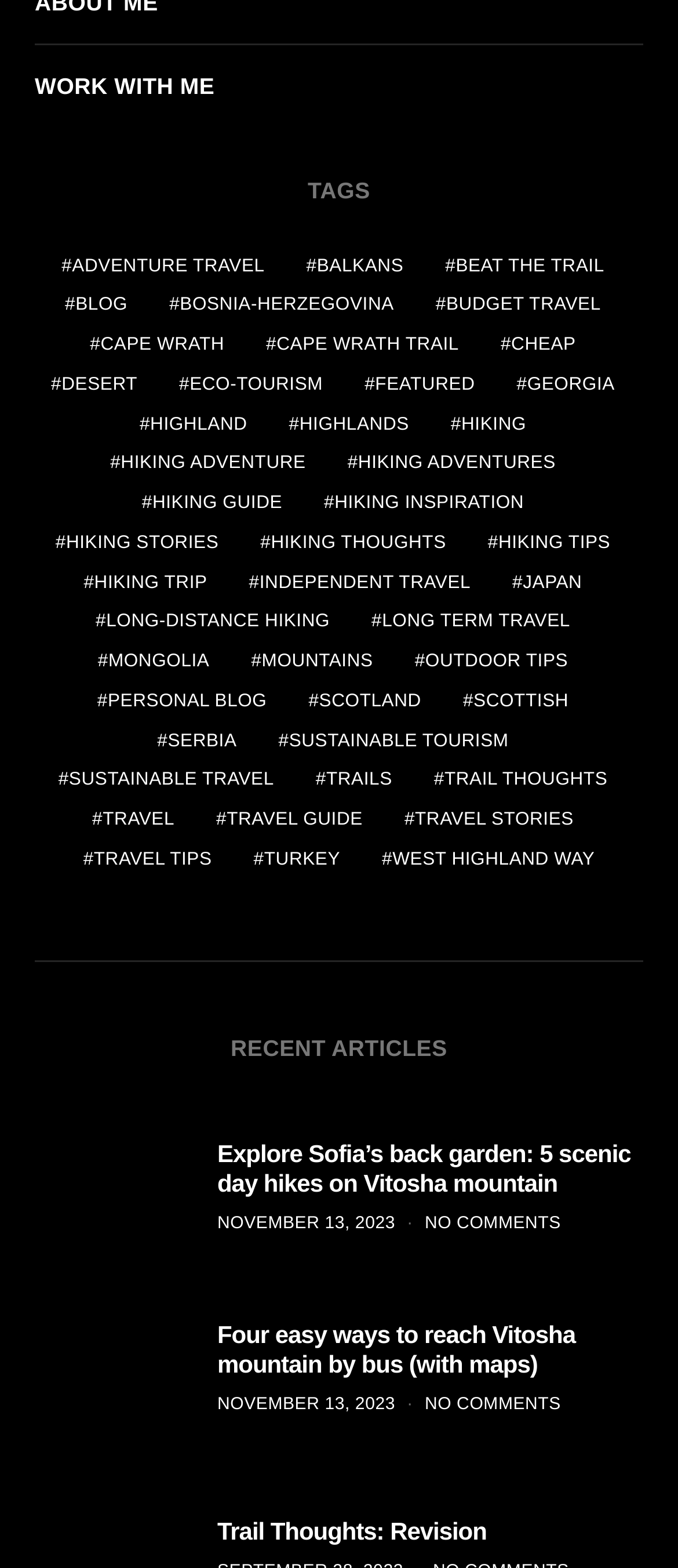Answer the following in one word or a short phrase: 
What is the category with the most items?

Hiking